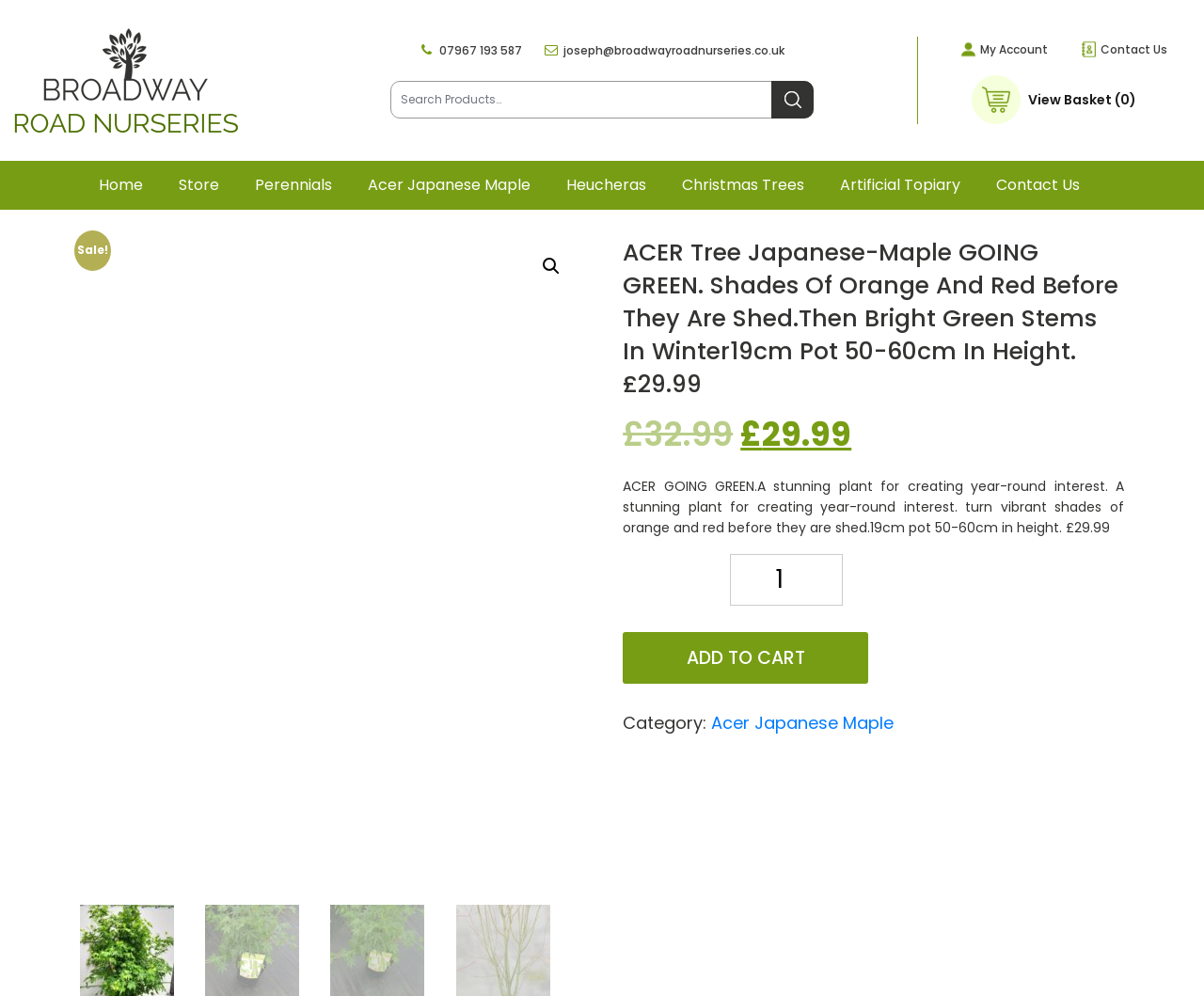Identify the bounding box coordinates for the element you need to click to achieve the following task: "Read about positivity". The coordinates must be four float values ranging from 0 to 1, formatted as [left, top, right, bottom].

None